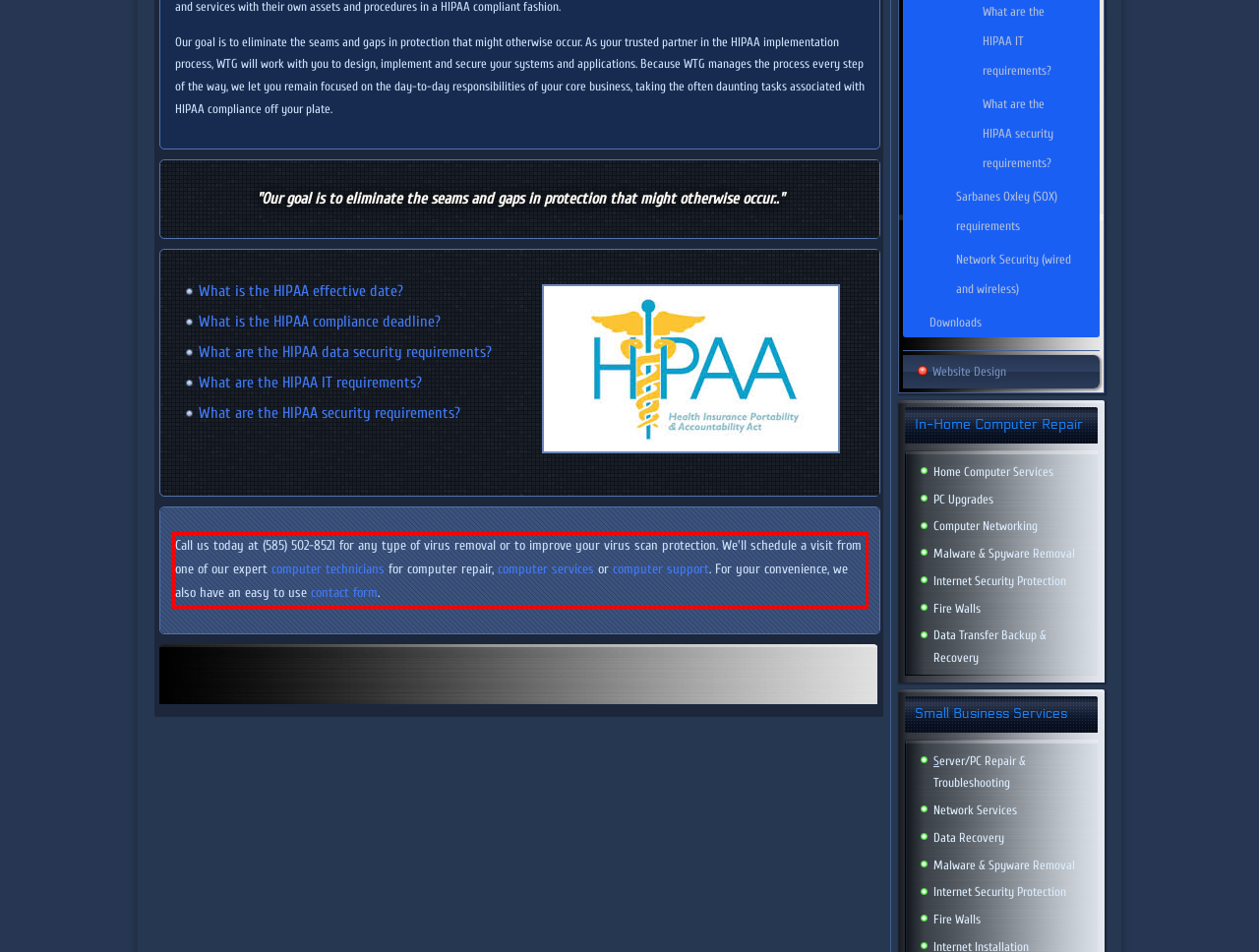Examine the screenshot of the webpage, locate the red bounding box, and generate the text contained within it.

Call us today at (585) 502-8521 for any type of virus removal or to improve your virus scan protection. We'll schedule a visit from one of our expert computer technicians for computer repair, computer services or computer support. For your convenience, we also have an easy to use contact form.